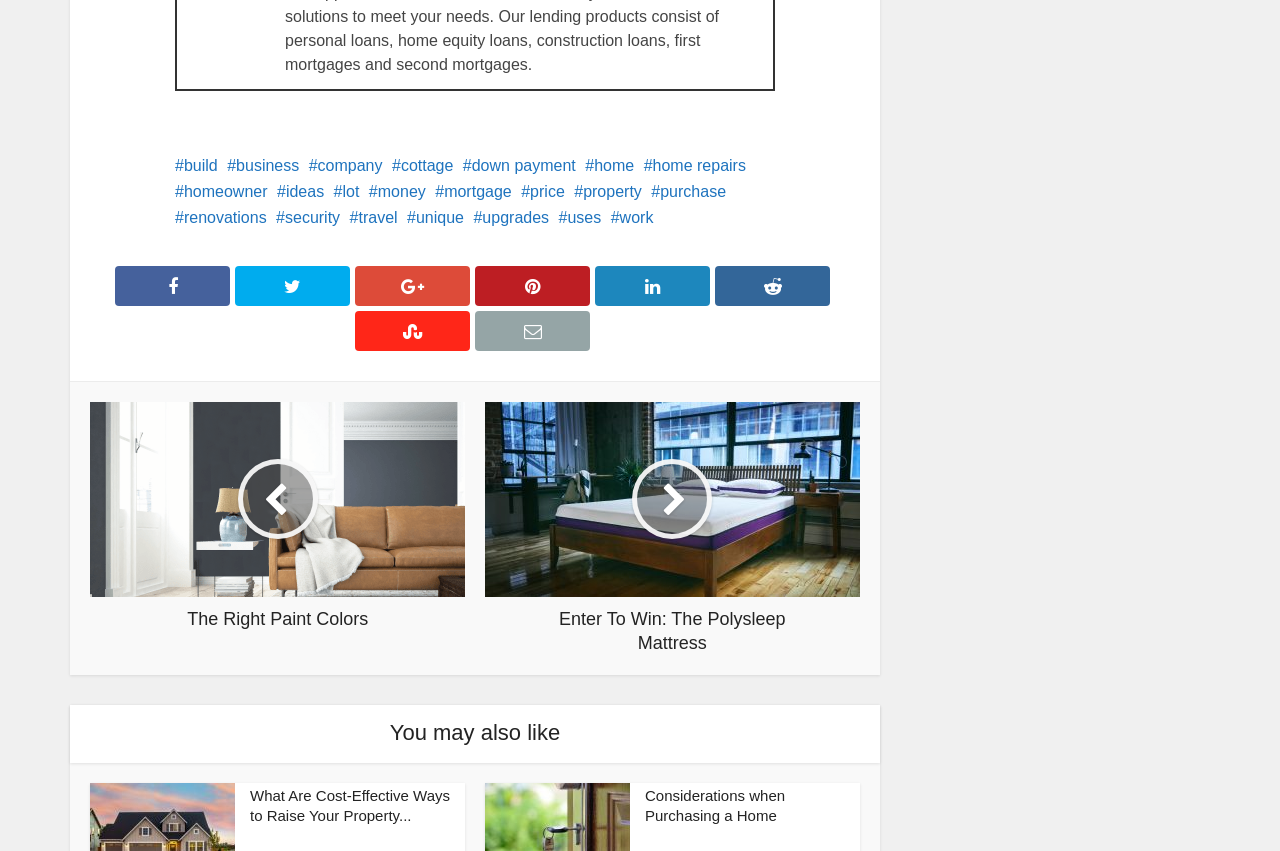What is the topic of the first recommended article?
Craft a detailed and extensive response to the question.

I looked at the heading element with the text 'You may also like' and found the first recommended article below it. The heading of the article is 'What Are Cost-Effective Ways to Raise Your Property...', which suggests that the topic is related to cost-effective ways to raise property value.